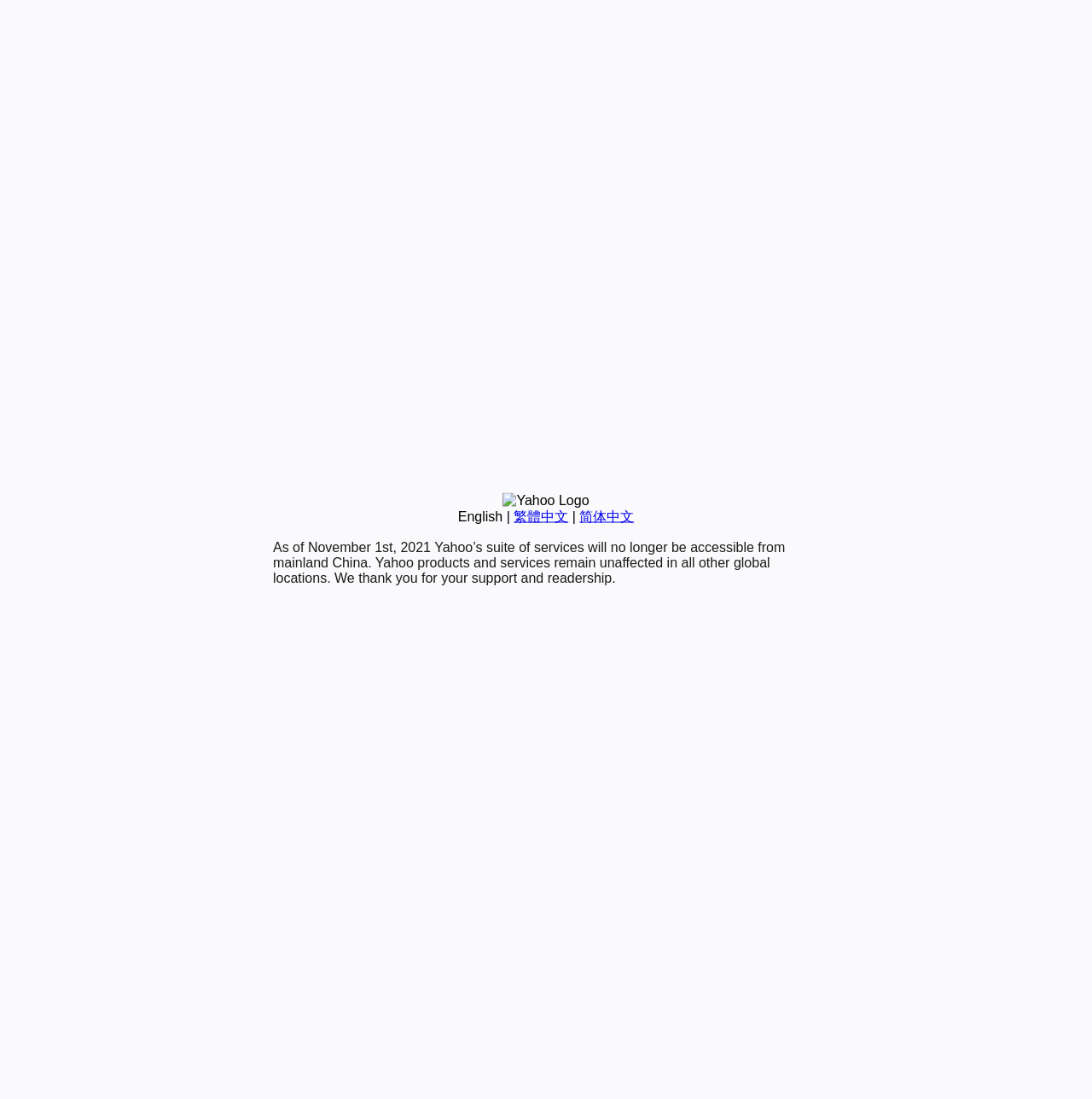Find the bounding box coordinates for the HTML element described in this sentence: "繁體中文". Provide the coordinates as four float numbers between 0 and 1, in the format [left, top, right, bottom].

[0.47, 0.463, 0.52, 0.476]